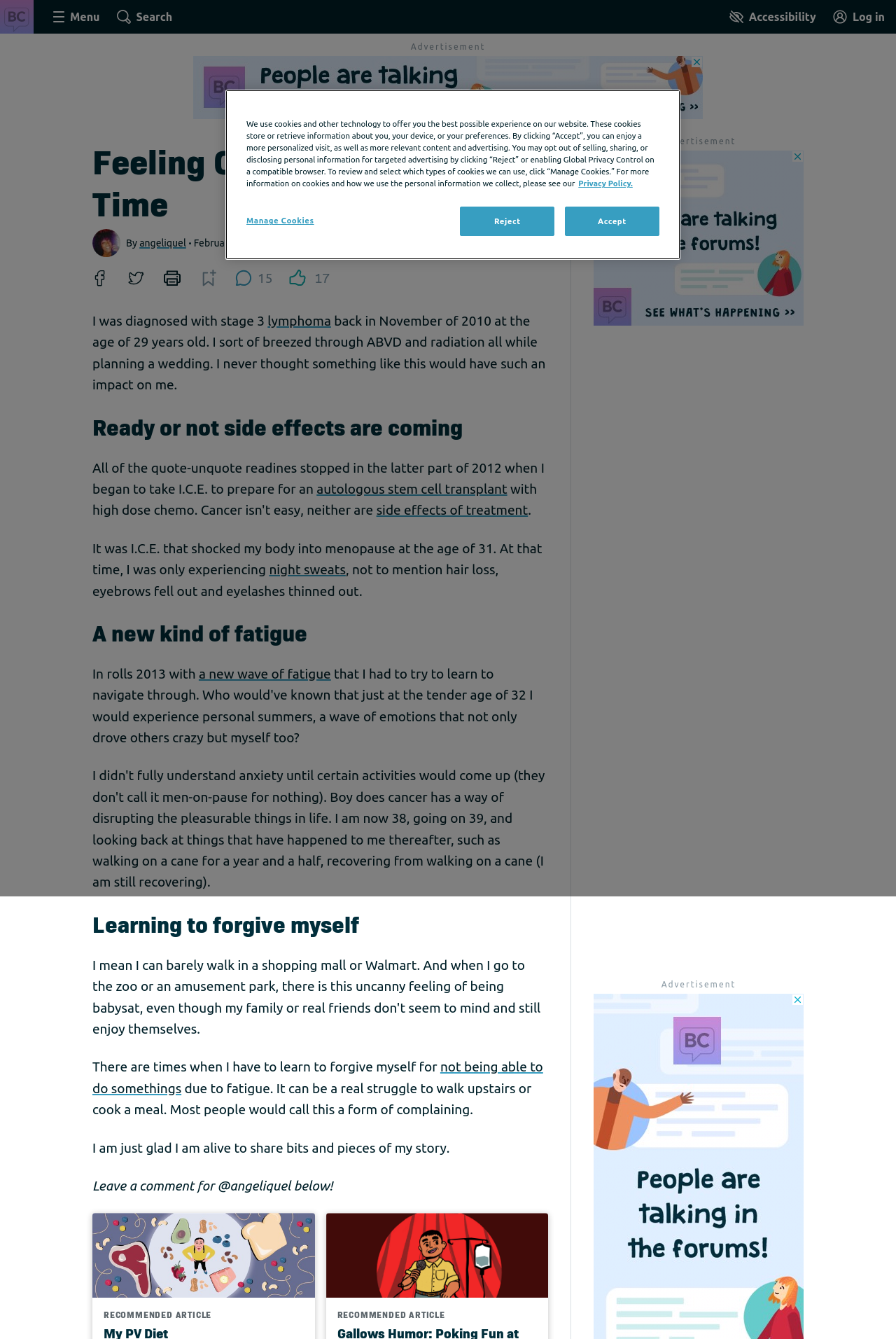Find the bounding box of the UI element described as: "a new wave of fatigue". The bounding box coordinates should be given as four float values between 0 and 1, i.e., [left, top, right, bottom].

[0.222, 0.497, 0.369, 0.509]